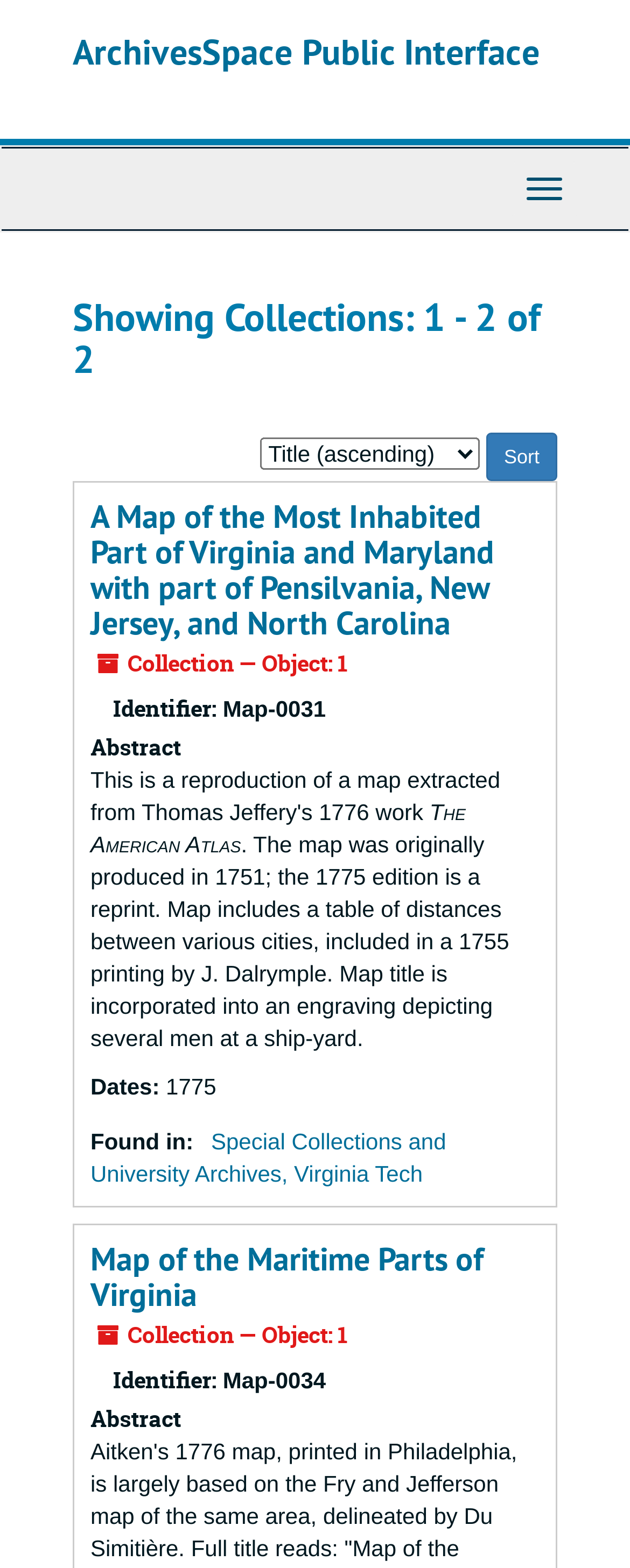Determine the bounding box coordinates for the HTML element described here: "parent_node: Sort by: name="commit" value="Sort"".

[0.772, 0.276, 0.885, 0.307]